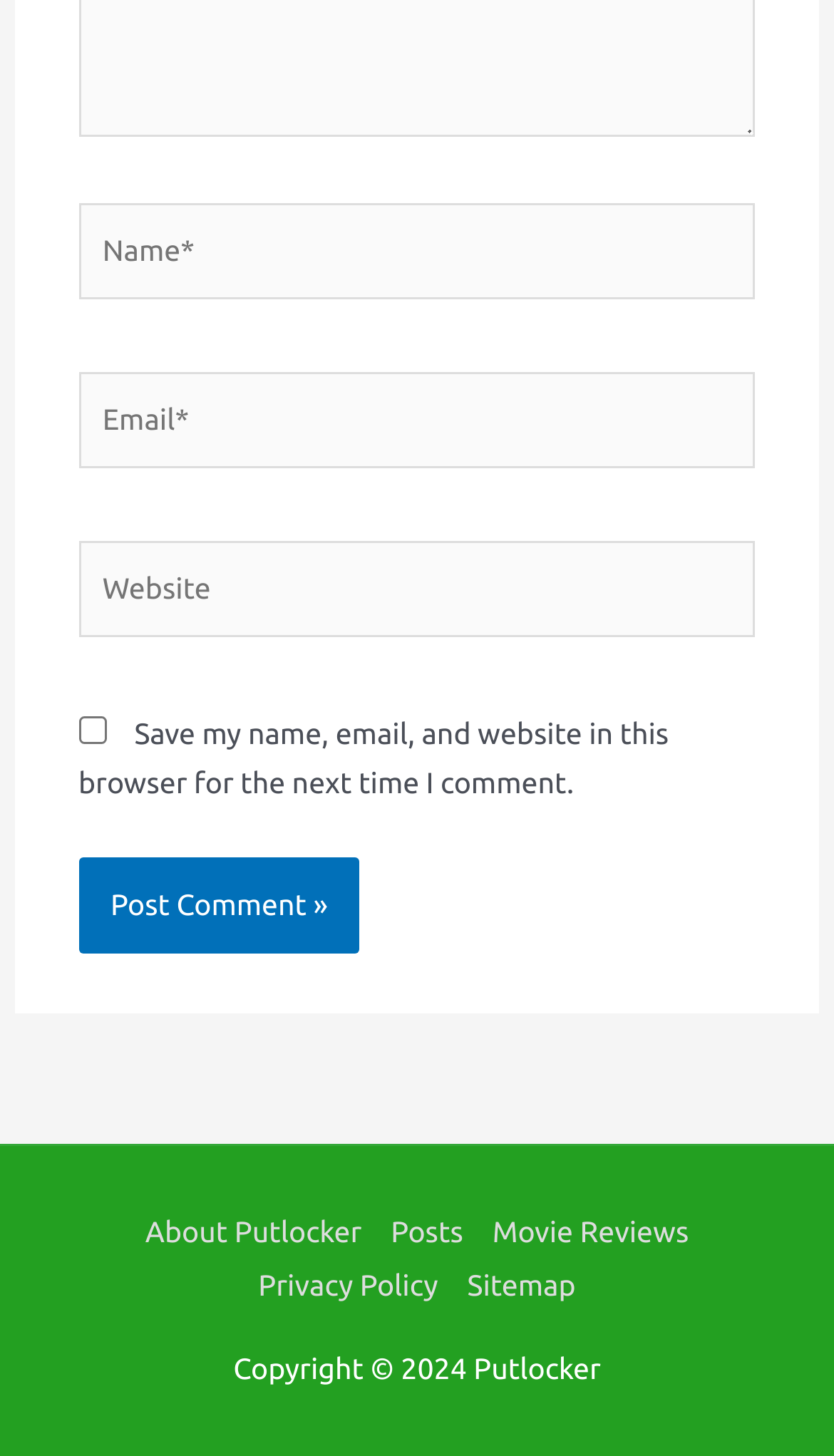Please locate the bounding box coordinates of the element that needs to be clicked to achieve the following instruction: "Enter your name". The coordinates should be four float numbers between 0 and 1, i.e., [left, top, right, bottom].

[0.094, 0.139, 0.906, 0.206]